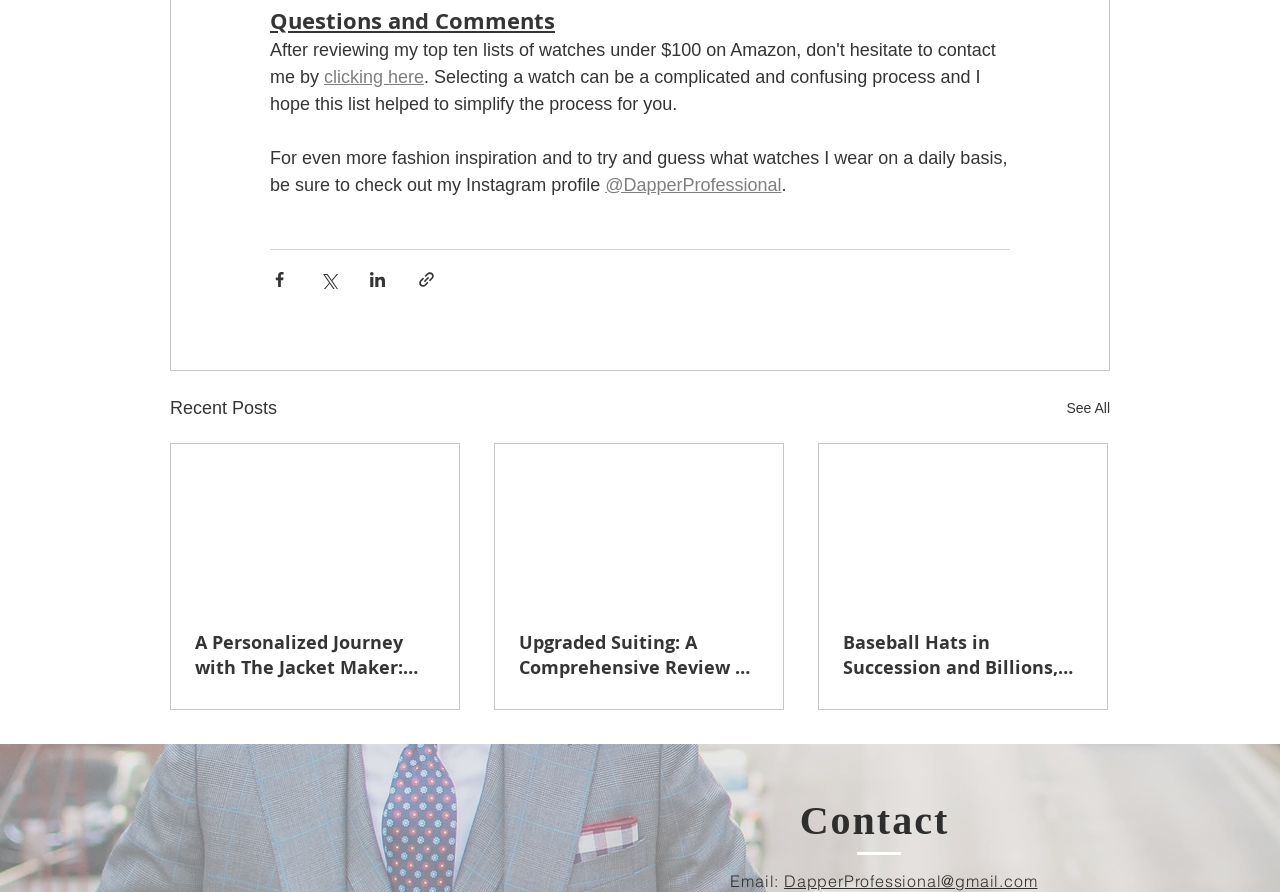Please identify the bounding box coordinates of the clickable area that will fulfill the following instruction: "See all recent posts". The coordinates should be in the format of four float numbers between 0 and 1, i.e., [left, top, right, bottom].

[0.833, 0.441, 0.867, 0.474]